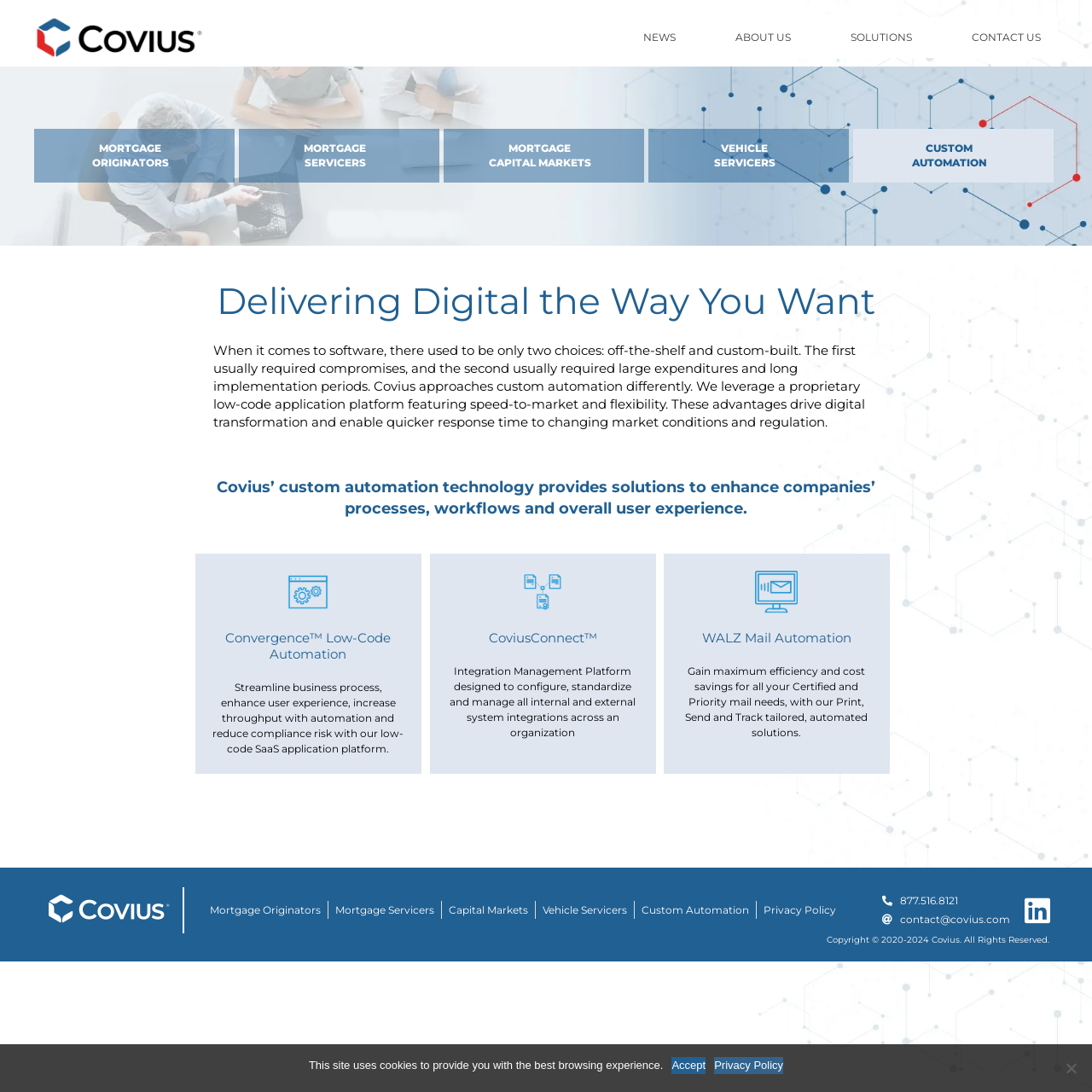Identify and provide the bounding box for the element described by: "CoviusConnect™​".

[0.409, 0.578, 0.585, 0.62]